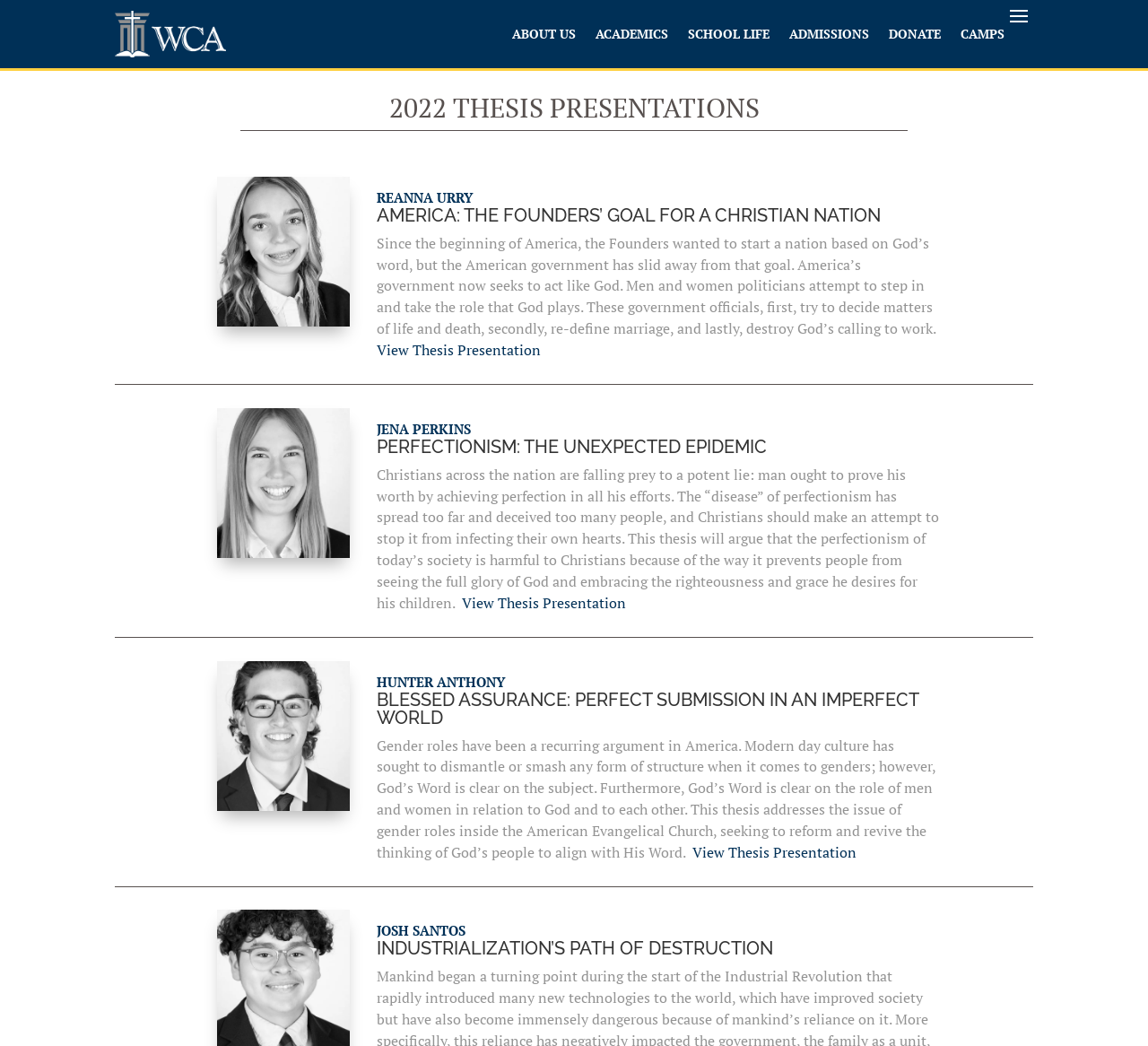Use a single word or phrase to respond to the question:
How many images are on the webpage?

3